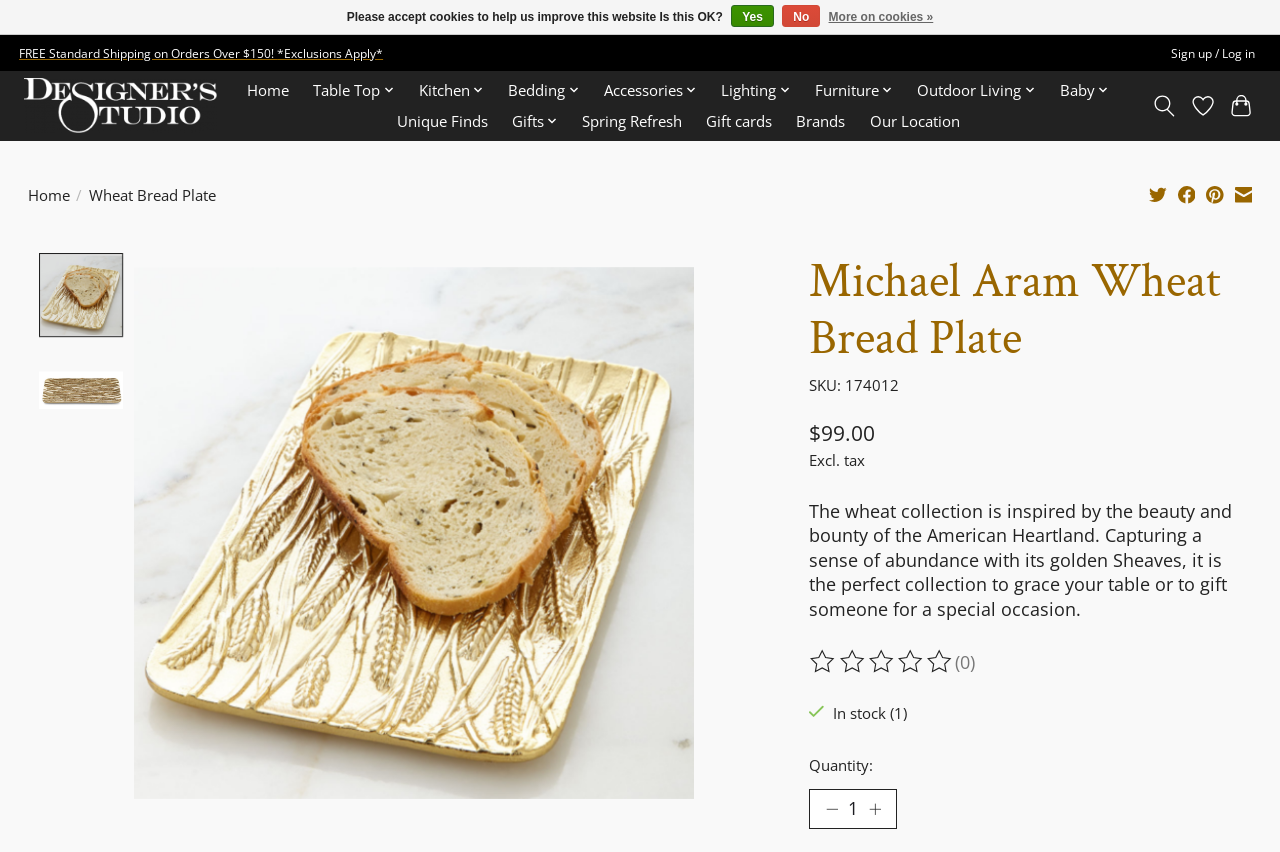Is the product in stock?
Use the screenshot to answer the question with a single word or phrase.

Yes